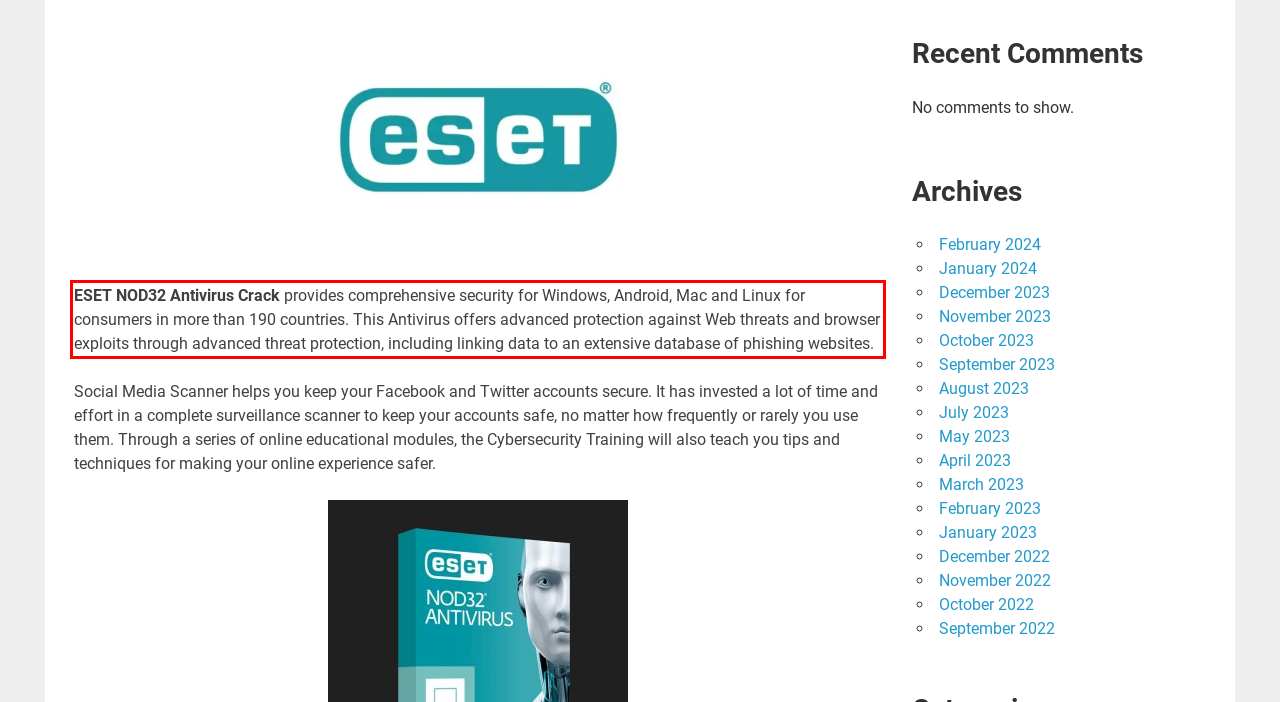Please extract the text content from the UI element enclosed by the red rectangle in the screenshot.

ESET NOD32 Antivirus Crack provides comprehensive security for Windows, Android, Mac and Linux for consumers in more than 190 countries. This Antivirus offers advanced protection against Web threats and browser exploits through advanced threat protection, including linking data to an extensive database of phishing websites.